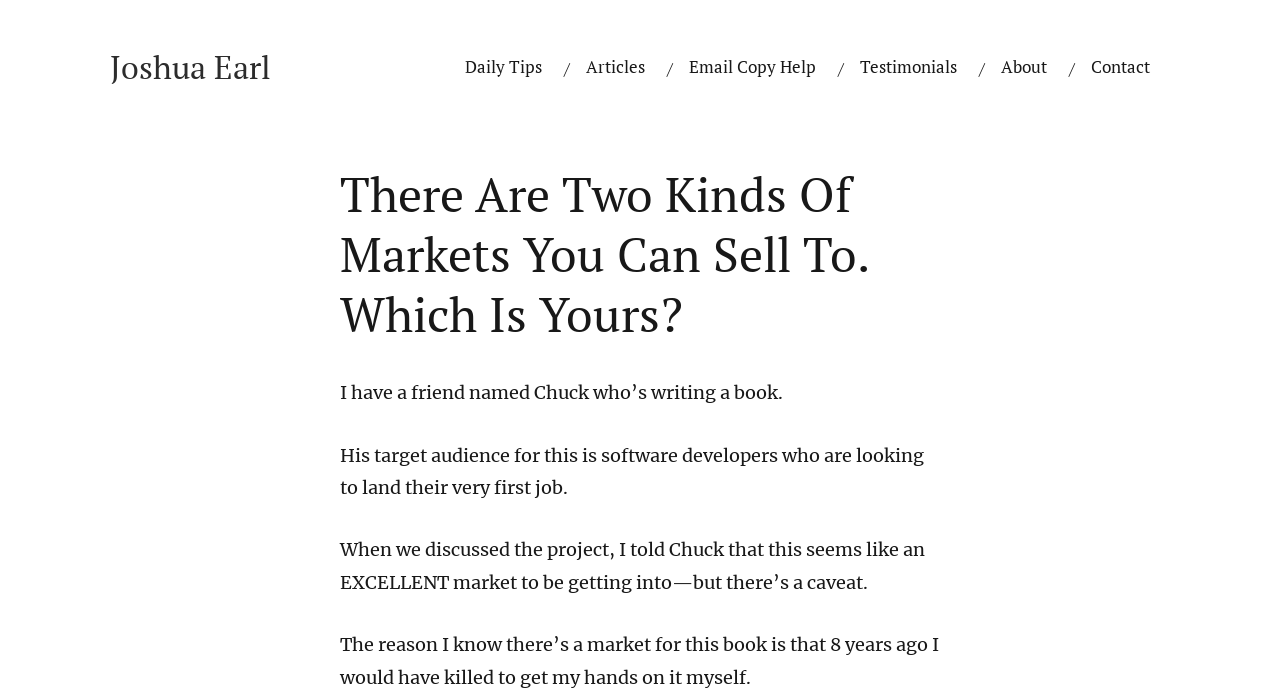Respond to the following query with just one word or a short phrase: 
What is the target audience for Chuck's book?

Software developers